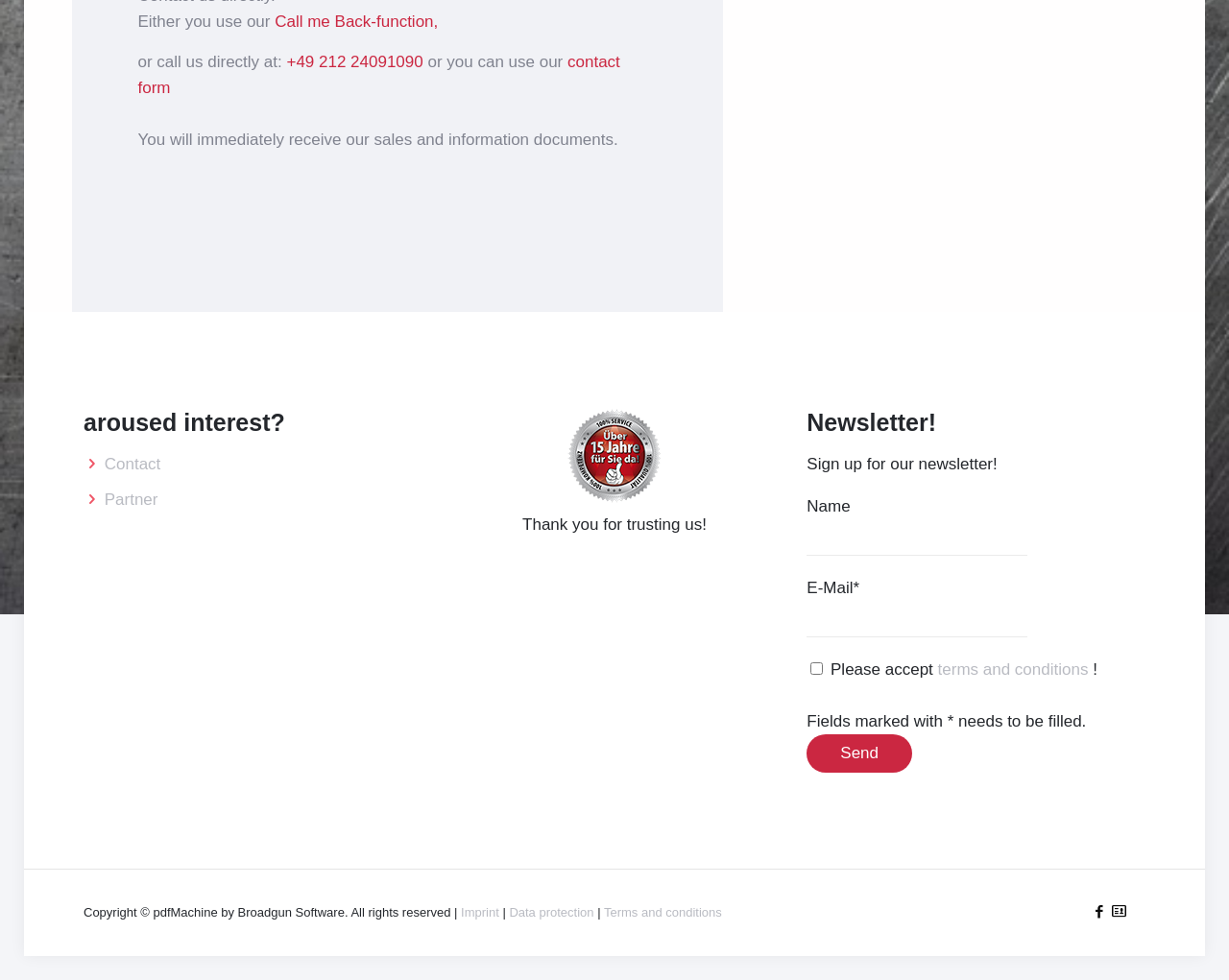Please find the bounding box coordinates (top-left x, top-left y, bottom-right x, bottom-right y) in the screenshot for the UI element described as follows: Call me Back-function,

[0.224, 0.013, 0.356, 0.031]